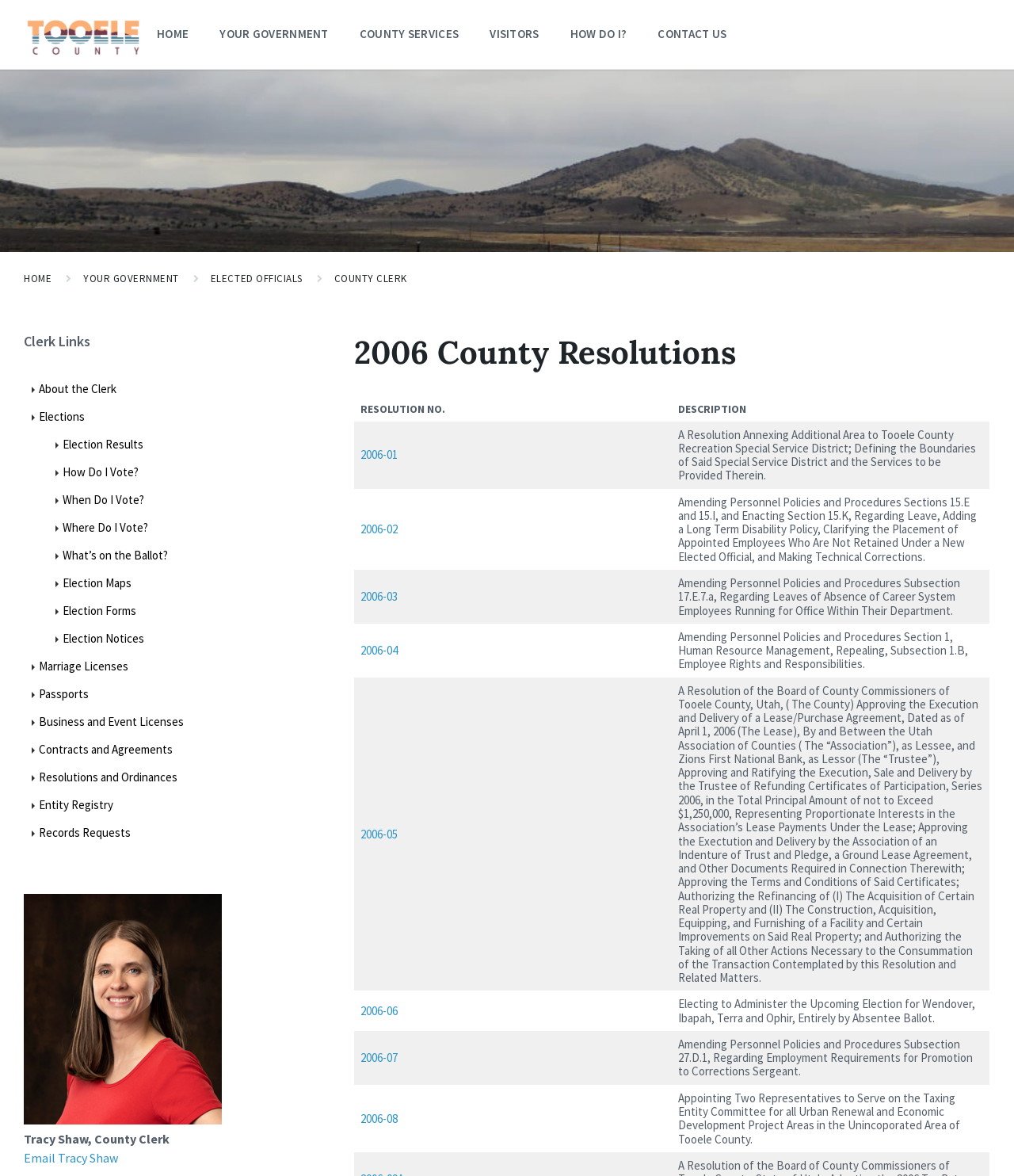Find the bounding box coordinates of the clickable element required to execute the following instruction: "contact the county clerk". Provide the coordinates as four float numbers between 0 and 1, i.e., [left, top, right, bottom].

[0.023, 0.977, 0.116, 0.991]